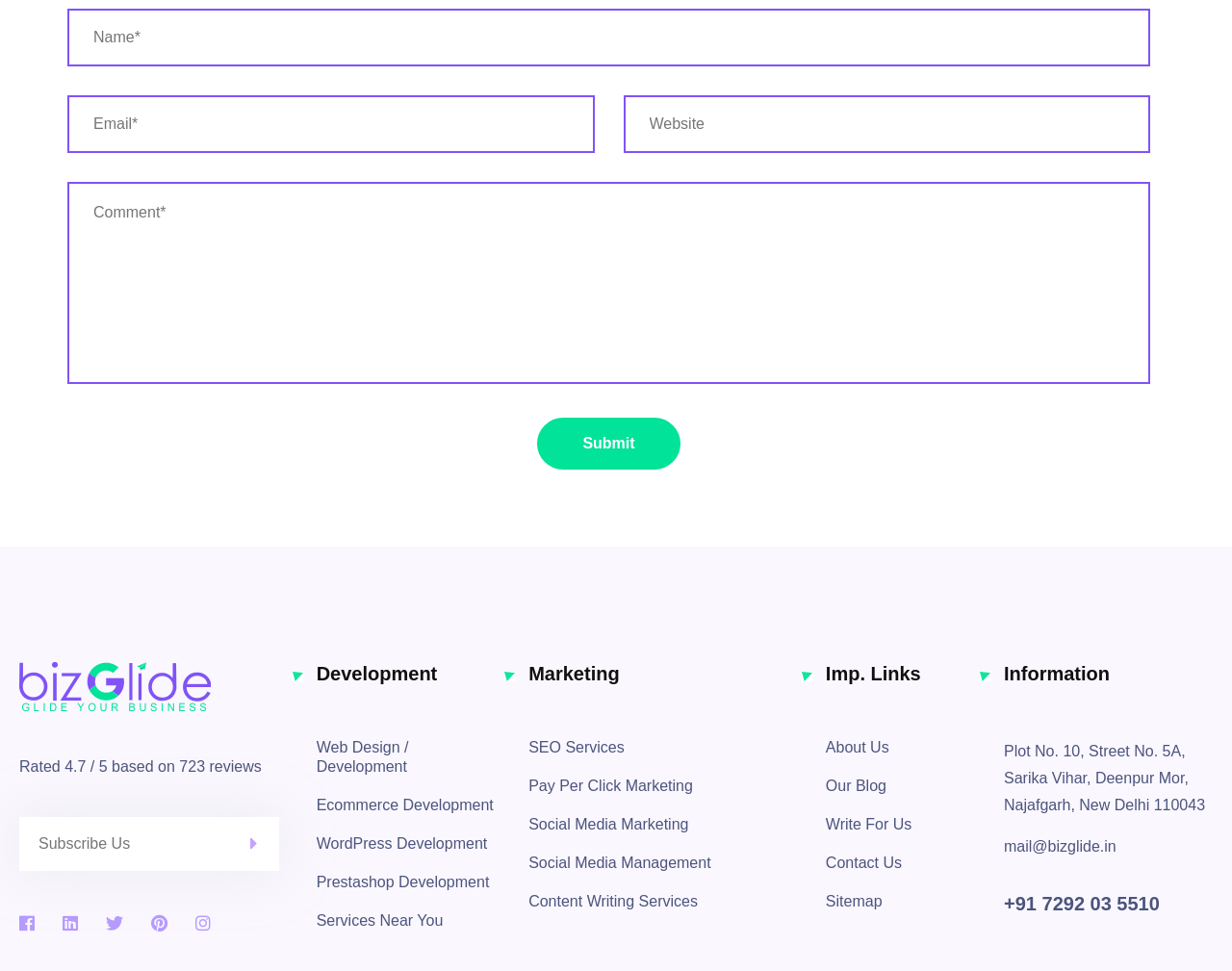What is the rating based on?
Answer with a single word or phrase by referring to the visual content.

723 reviews